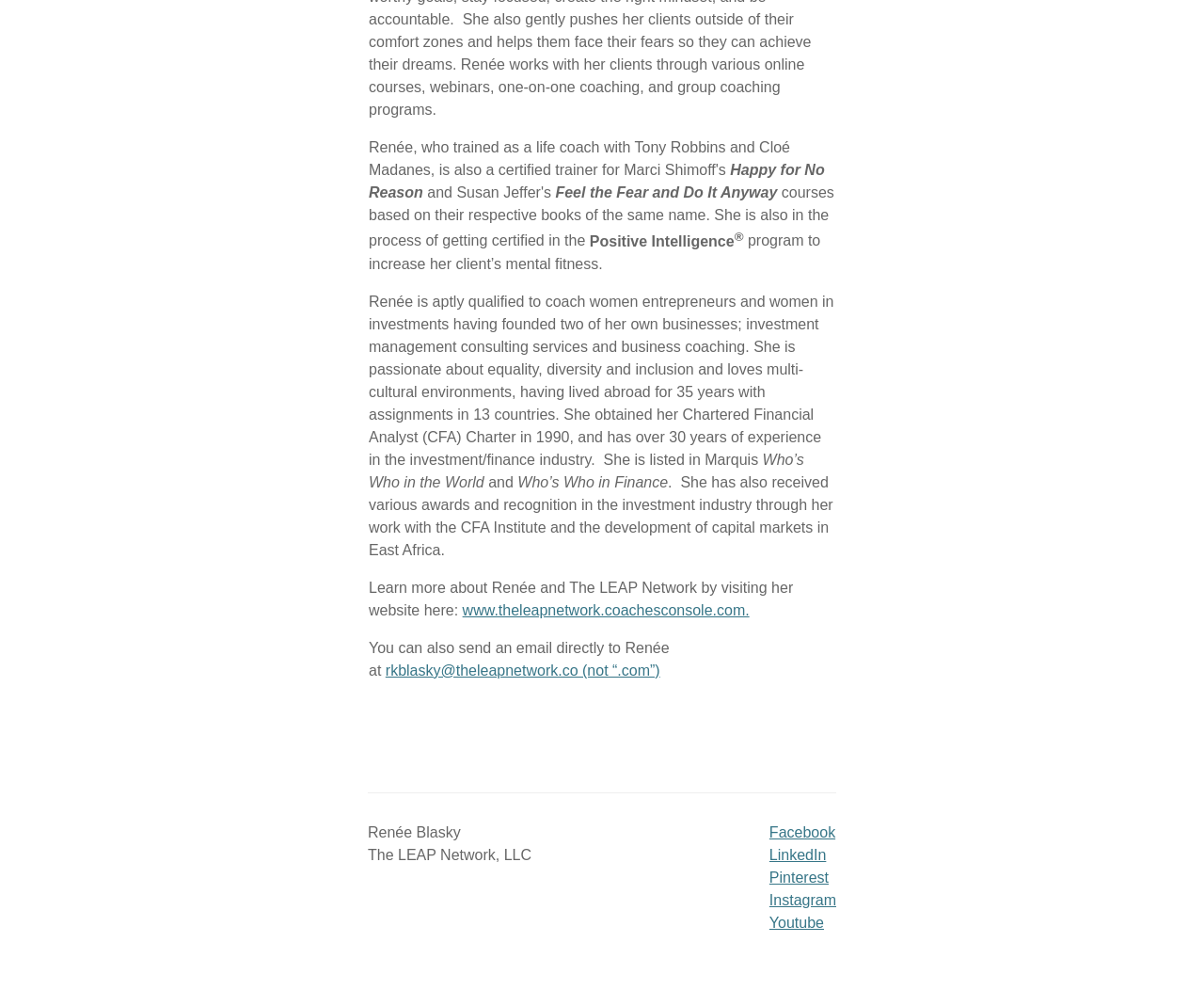Locate the bounding box of the UI element defined by this description: "rkblasky@theleapnetwork.co (not “.com”)". The coordinates should be given as four float numbers between 0 and 1, formatted as [left, top, right, bottom].

[0.32, 0.669, 0.548, 0.685]